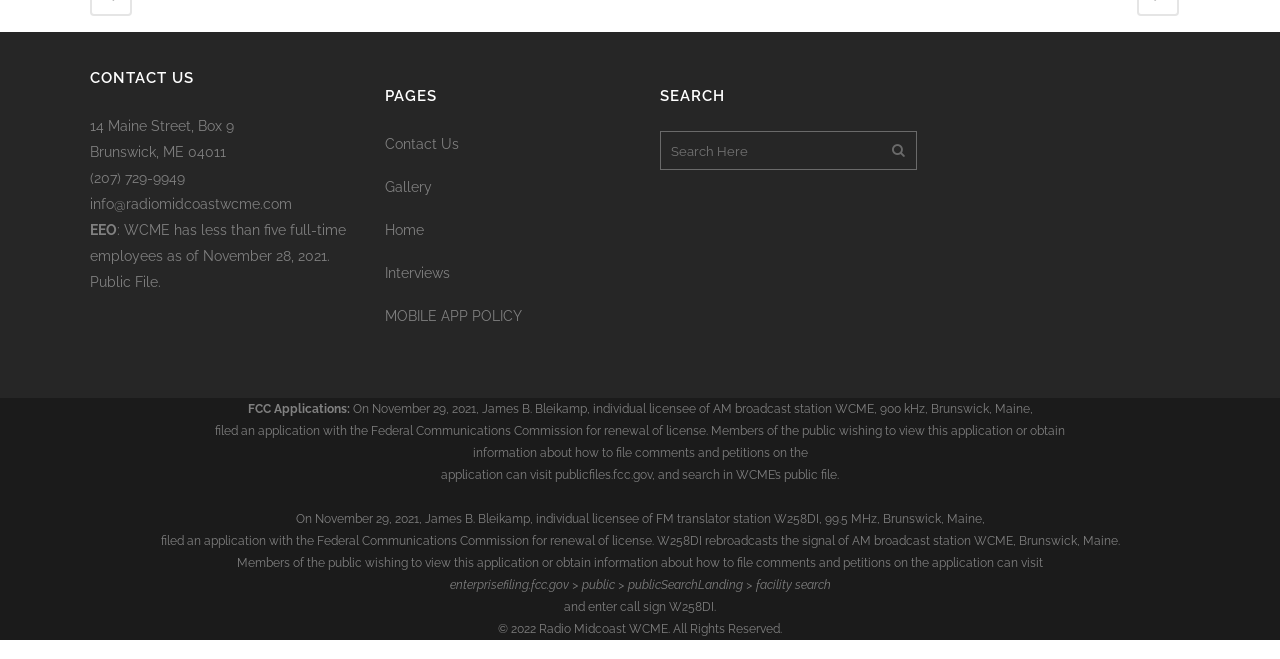Given the element description Public File., predict the bounding box coordinates for the UI element in the webpage screenshot. The format should be (top-left x, top-left y, bottom-right x, bottom-right y), and the values should be between 0 and 1.

[0.07, 0.416, 0.126, 0.44]